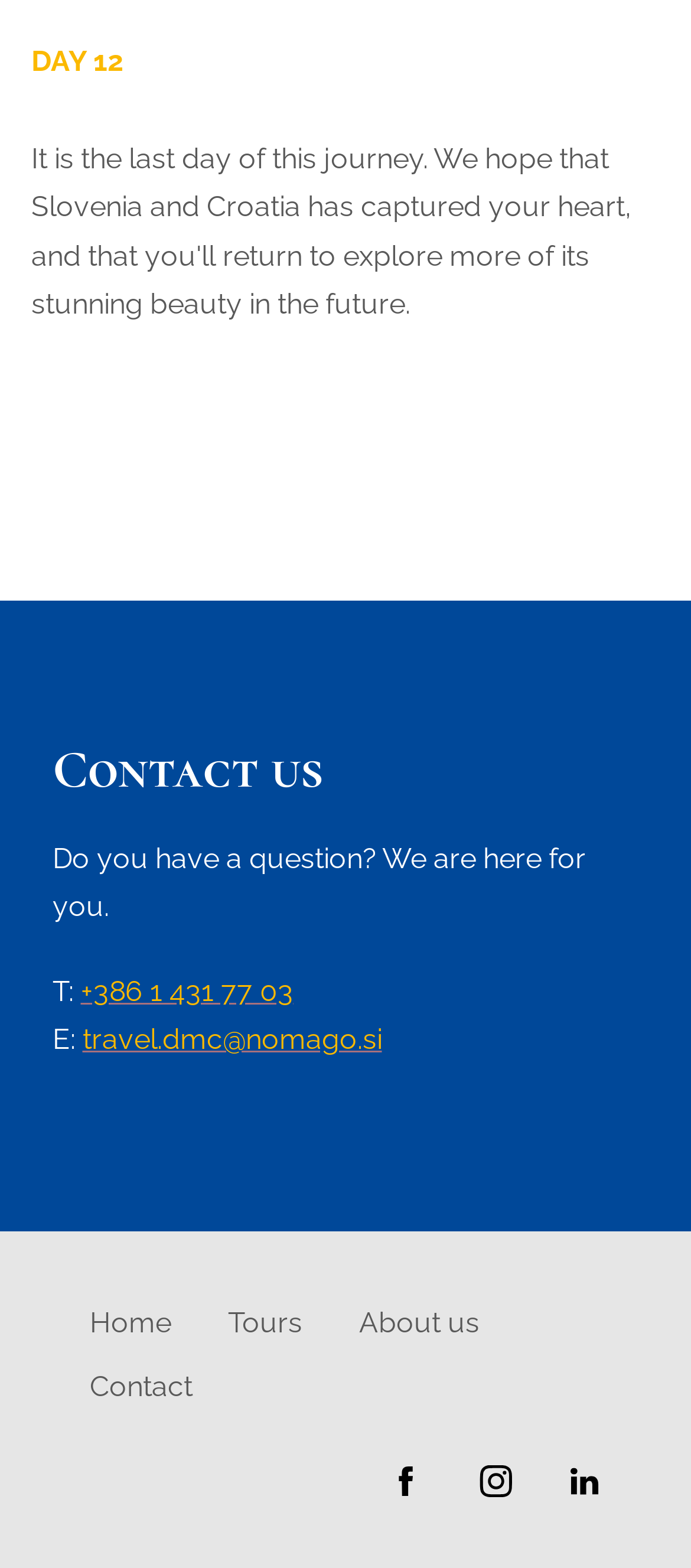Using the description "About us", predict the bounding box of the relevant HTML element.

[0.478, 0.824, 0.735, 0.865]